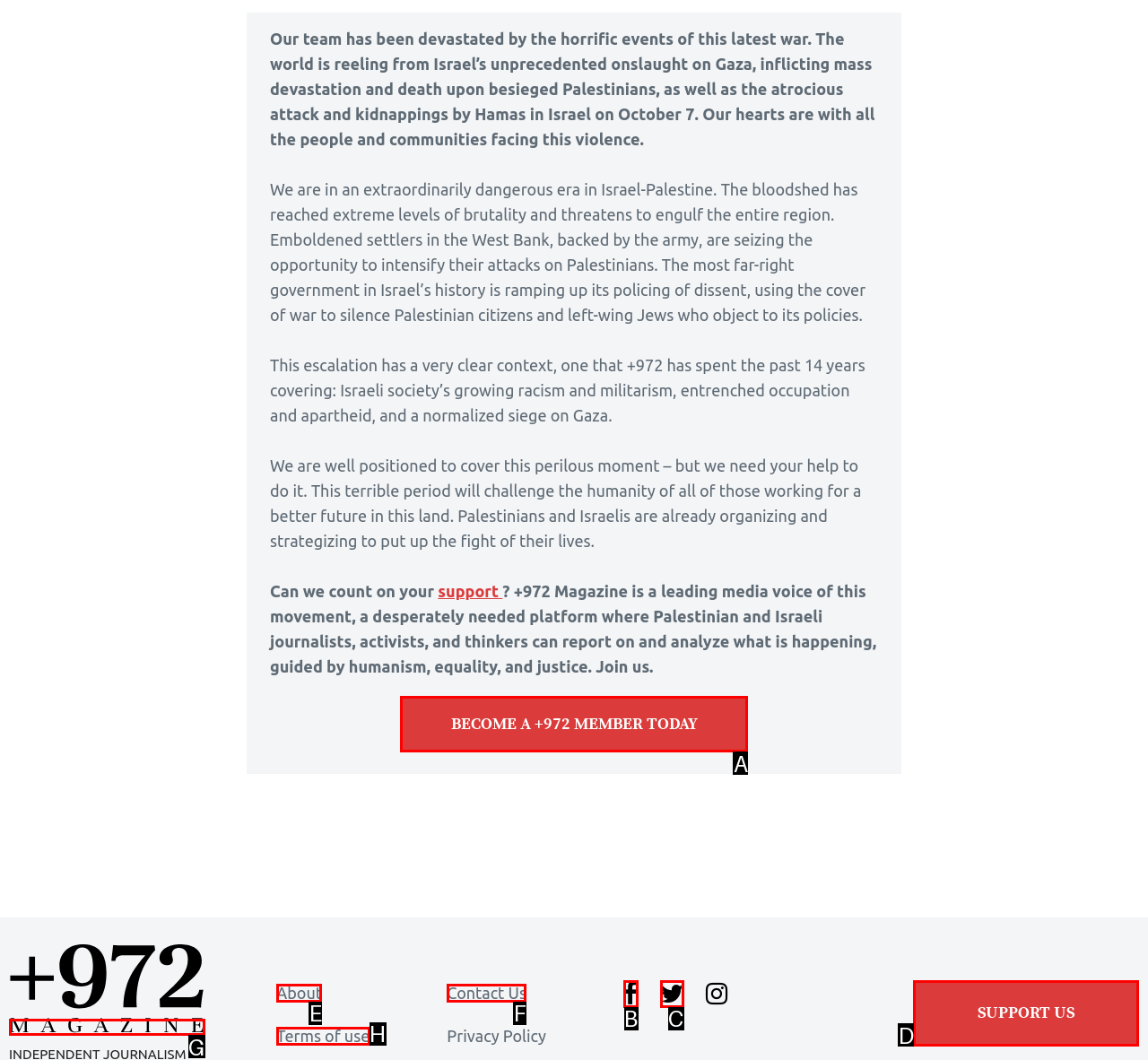Which lettered option should be clicked to achieve the task: Click on 'SUPPORT US'? Choose from the given choices.

D